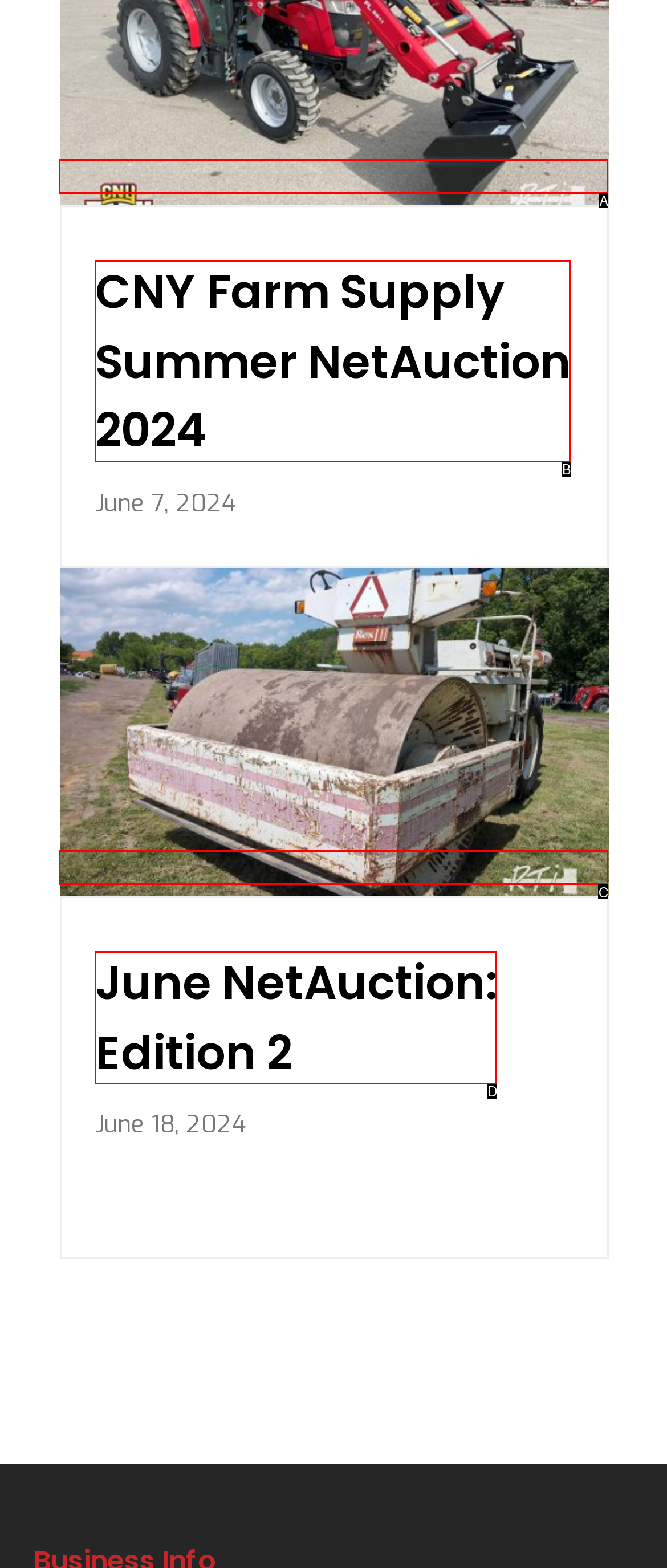Based on the element described as: title="June NetAuction: Edition 2"
Find and respond with the letter of the correct UI element.

C